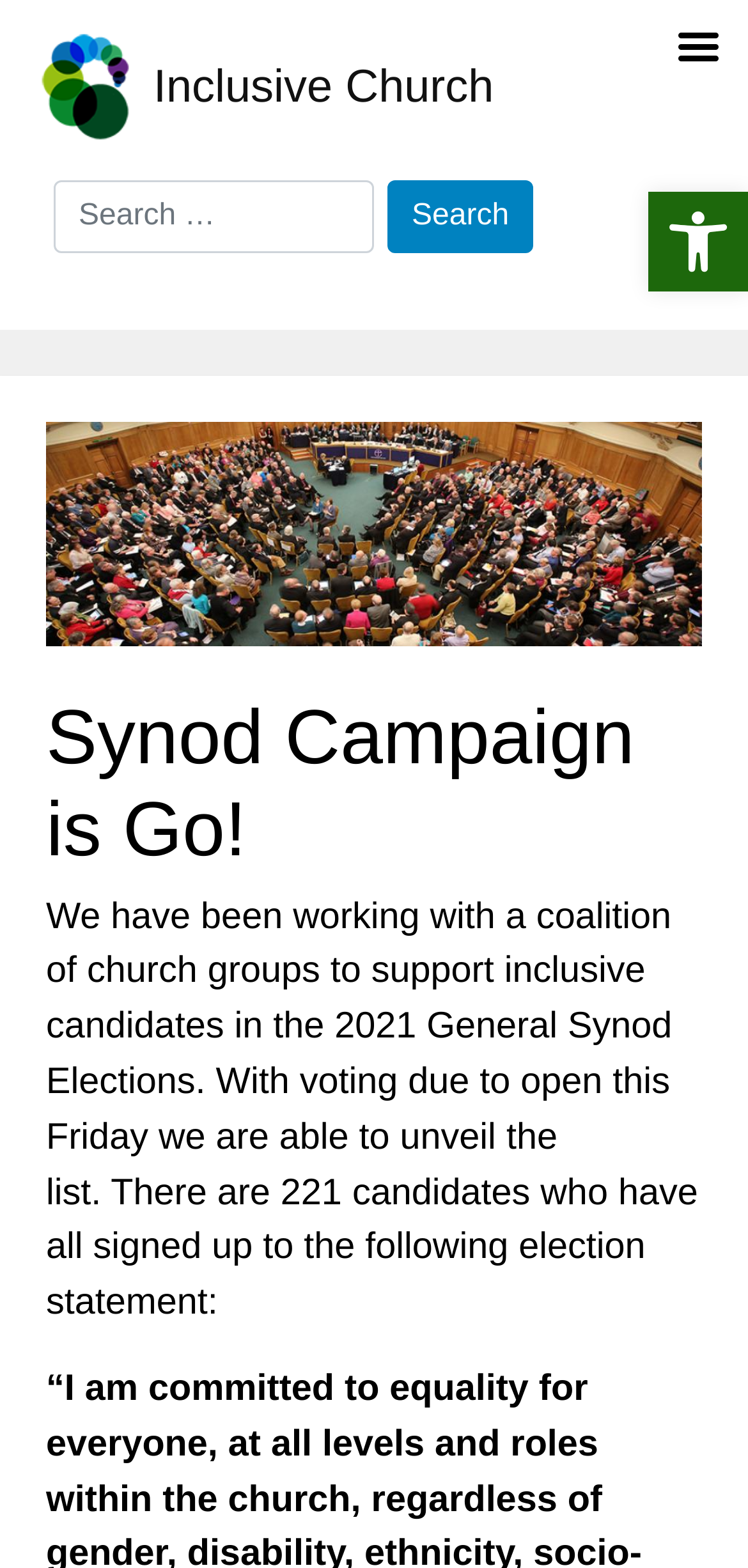Present a detailed account of what is displayed on the webpage.

The webpage is about the Synod Campaign, specifically the Inclusive Church's campaign for the 2021 General Synod Elections. At the top right corner, there is a link to open the toolbar Accessibility Tools, accompanied by an image with the same name. On the top left, there is a link to skip to the content.

The main heading "Inclusive Church" is prominently displayed, with a link to the same name below it. Next to the heading, there is a search bar with a search box and a "Search" button.

Below the search bar, there is a header section that contains the main content of the page. The header section is headed by the title "Synod Campaign is Go!", and it provides information about the campaign. The text explains that the Inclusive Church has been working with a coalition of church groups to support inclusive candidates in the 2021 General Synod Elections, and that the voting is due to open soon. The text also mentions that there are 221 candidates who have signed up to a specific election statement.

Overall, the webpage appears to be focused on providing information about the Synod Campaign and the Inclusive Church's efforts to support inclusive candidates in the elections.